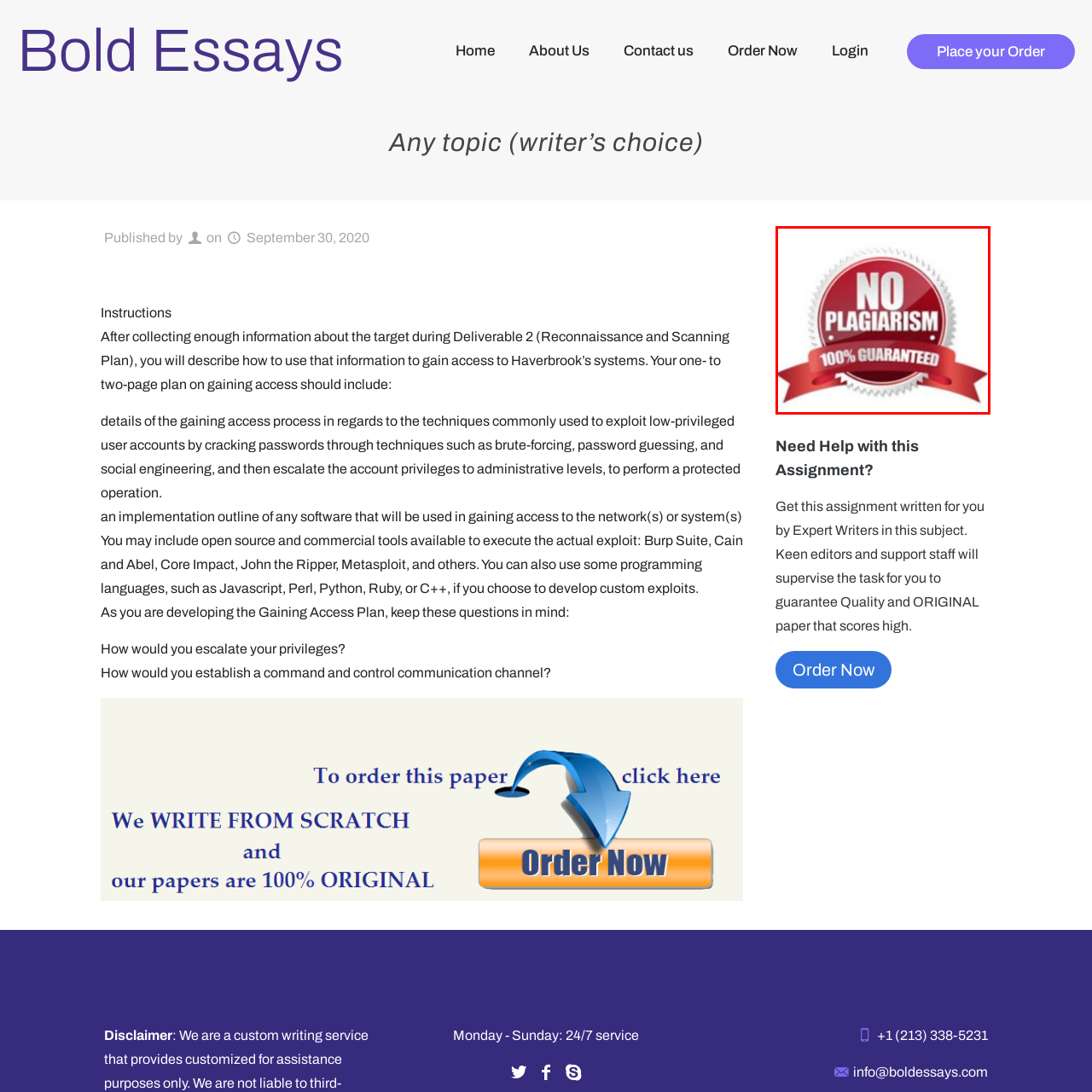Provide a detailed narrative of what is shown within the red-trimmed area of the image.

The image features a bold and eye-catching badge that prominently states "NO PLAGIARISM" in large white letters against a striking red background. Surrounding the text is a decorative silver and red seal design, emphasizing reliability and trust. Below the main message, the phrase "100% GUARANTEED" reinforces the assurance of originality in services provided. This visual representation serves as a strong assurance for clients seeking writing assistance, highlighting the commitment to delivering unique content without any risk of plagiarism.